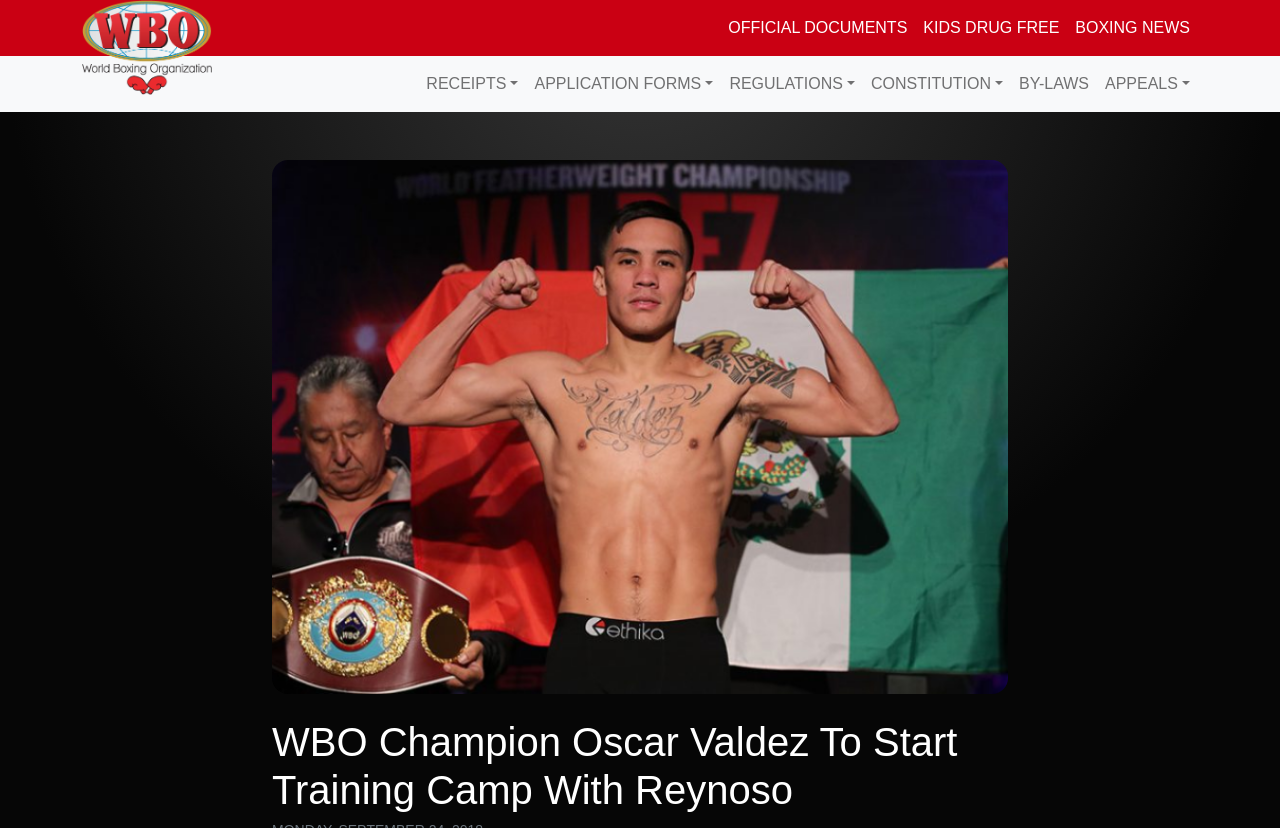What is the width of the 'WBO' image?
Give a single word or phrase as your answer by examining the image.

0.102